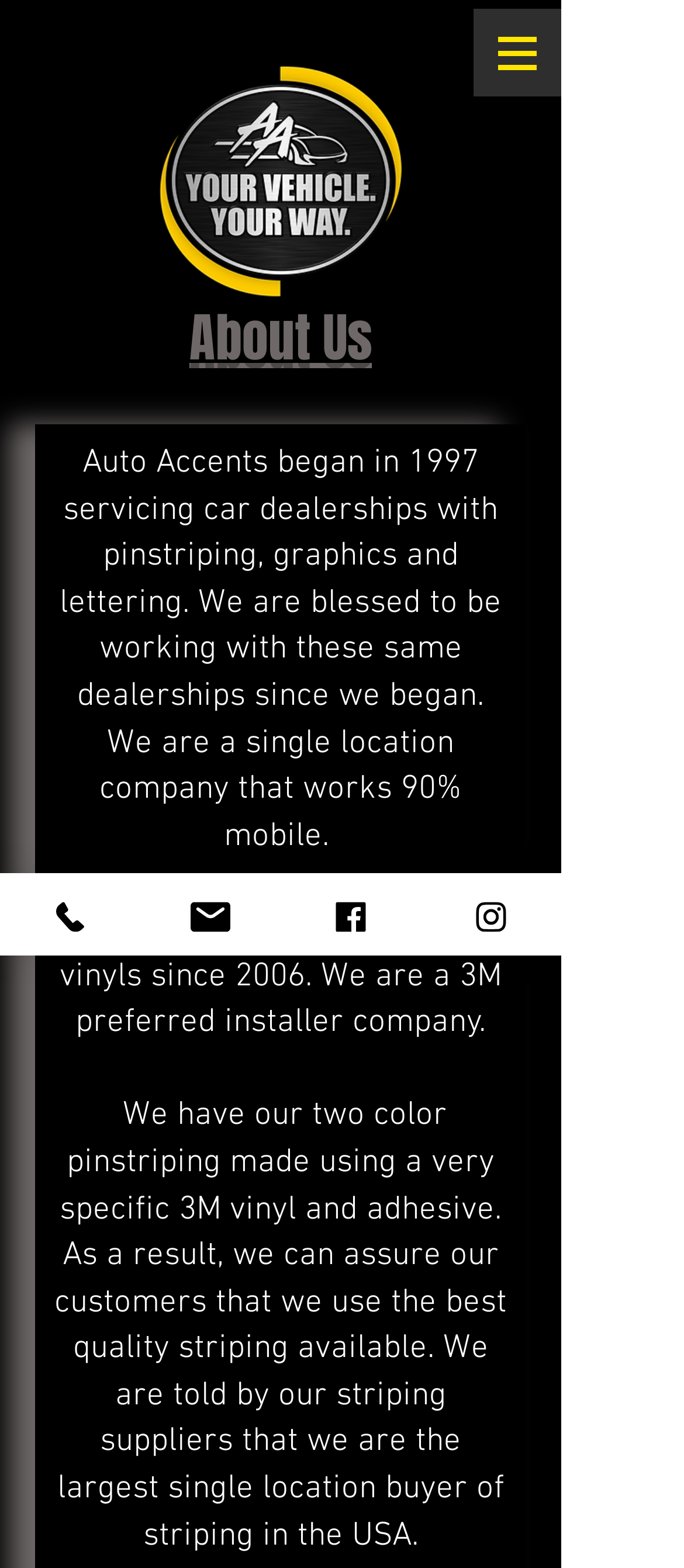What is the company's main business?
From the screenshot, supply a one-word or short-phrase answer.

Car accessories